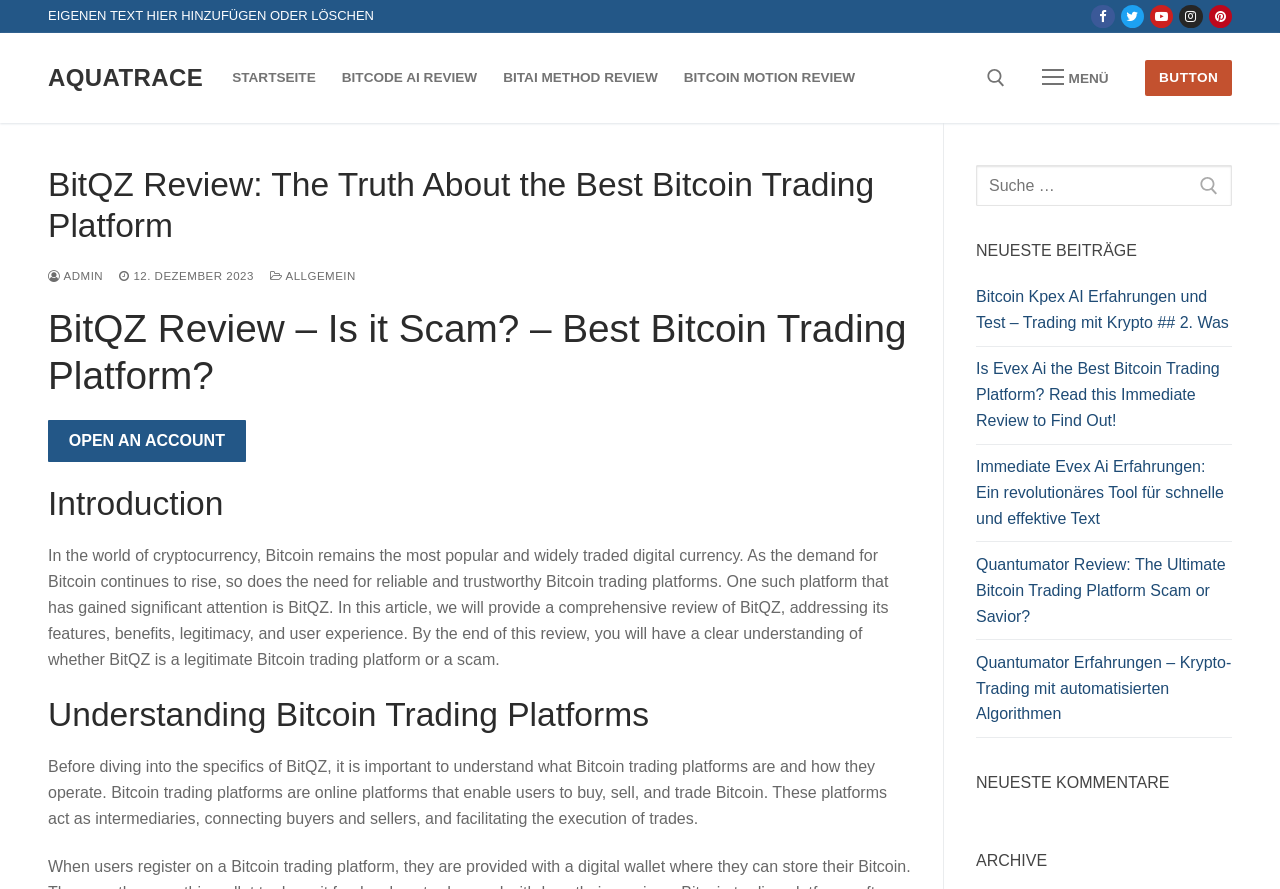Identify the webpage's primary heading and generate its text.

BitQZ Review: The Truth About the Best Bitcoin Trading Platform